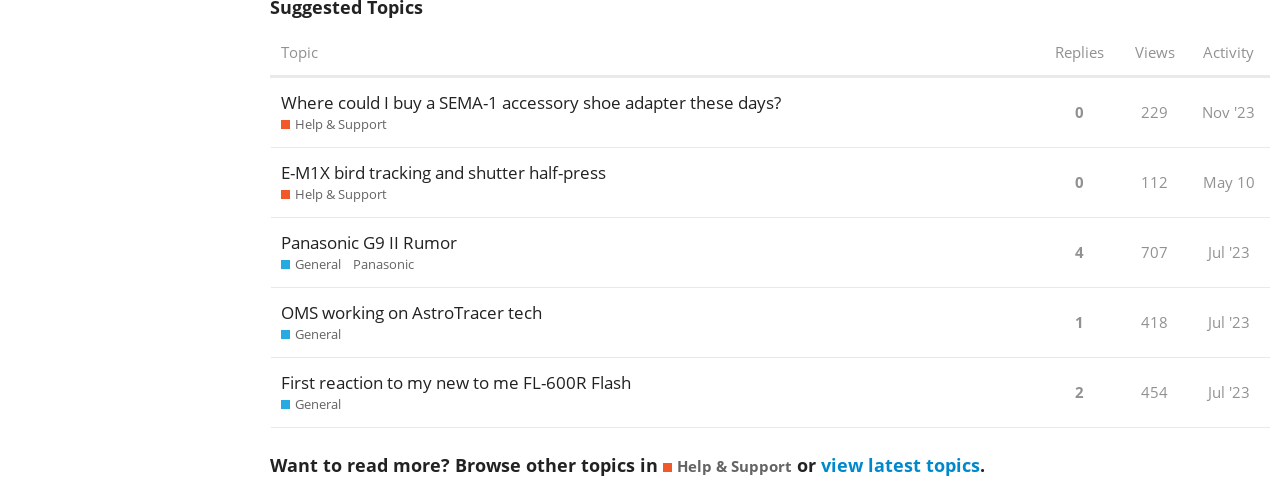Indicate the bounding box coordinates of the element that needs to be clicked to satisfy the following instruction: "Browse topics in Help & Support". The coordinates should be four float numbers between 0 and 1, i.e., [left, top, right, bottom].

[0.518, 0.928, 0.619, 0.965]